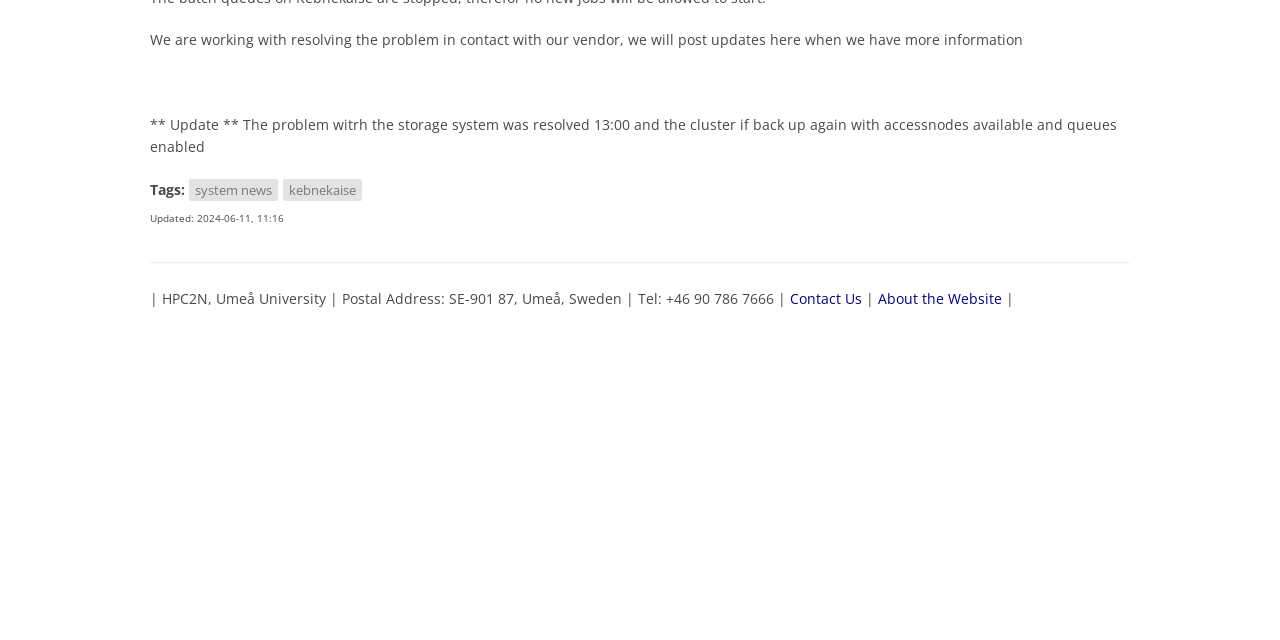Locate the bounding box coordinates of the UI element described by: "aria-label="Share on pinterest"". The bounding box coordinates should consist of four float numbers between 0 and 1, i.e., [left, top, right, bottom].

None